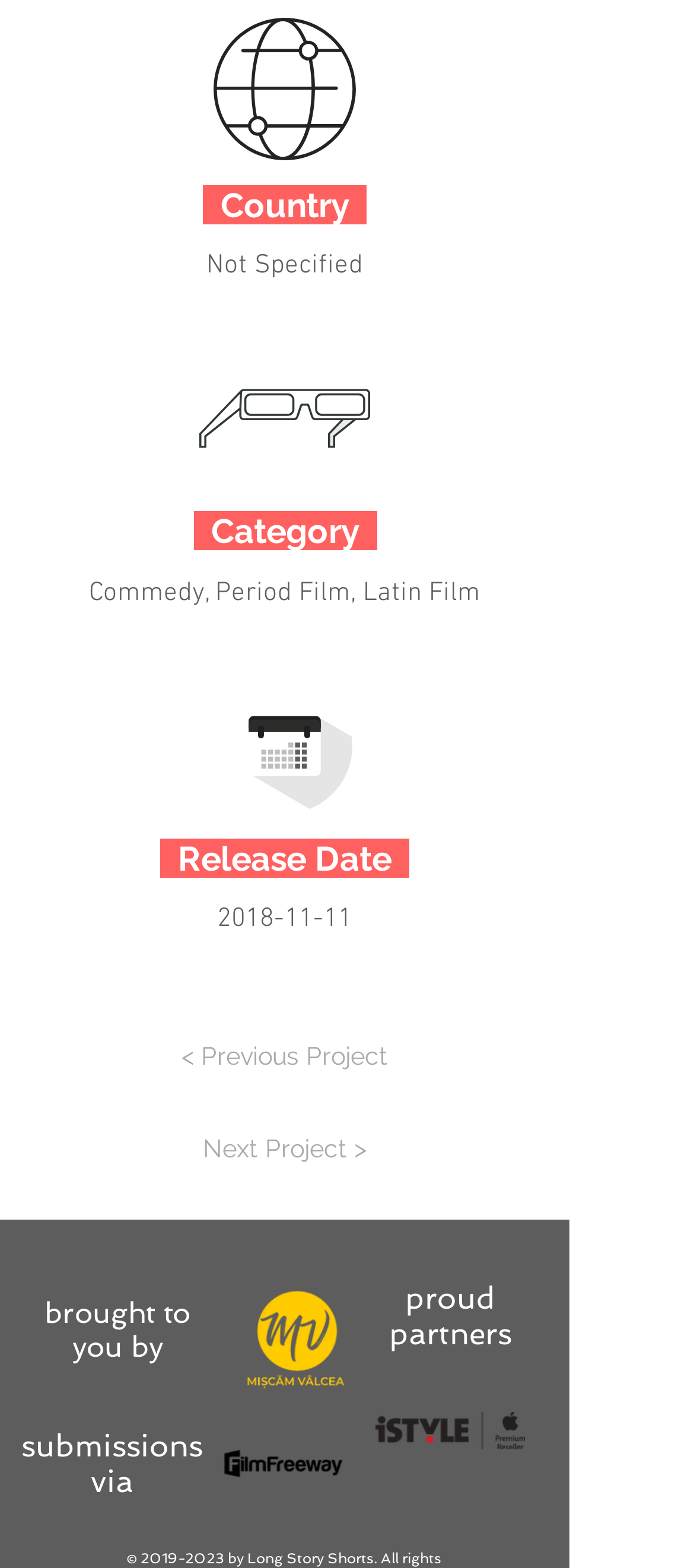Find and provide the bounding box coordinates for the UI element described with: "Books and Chapters".

None